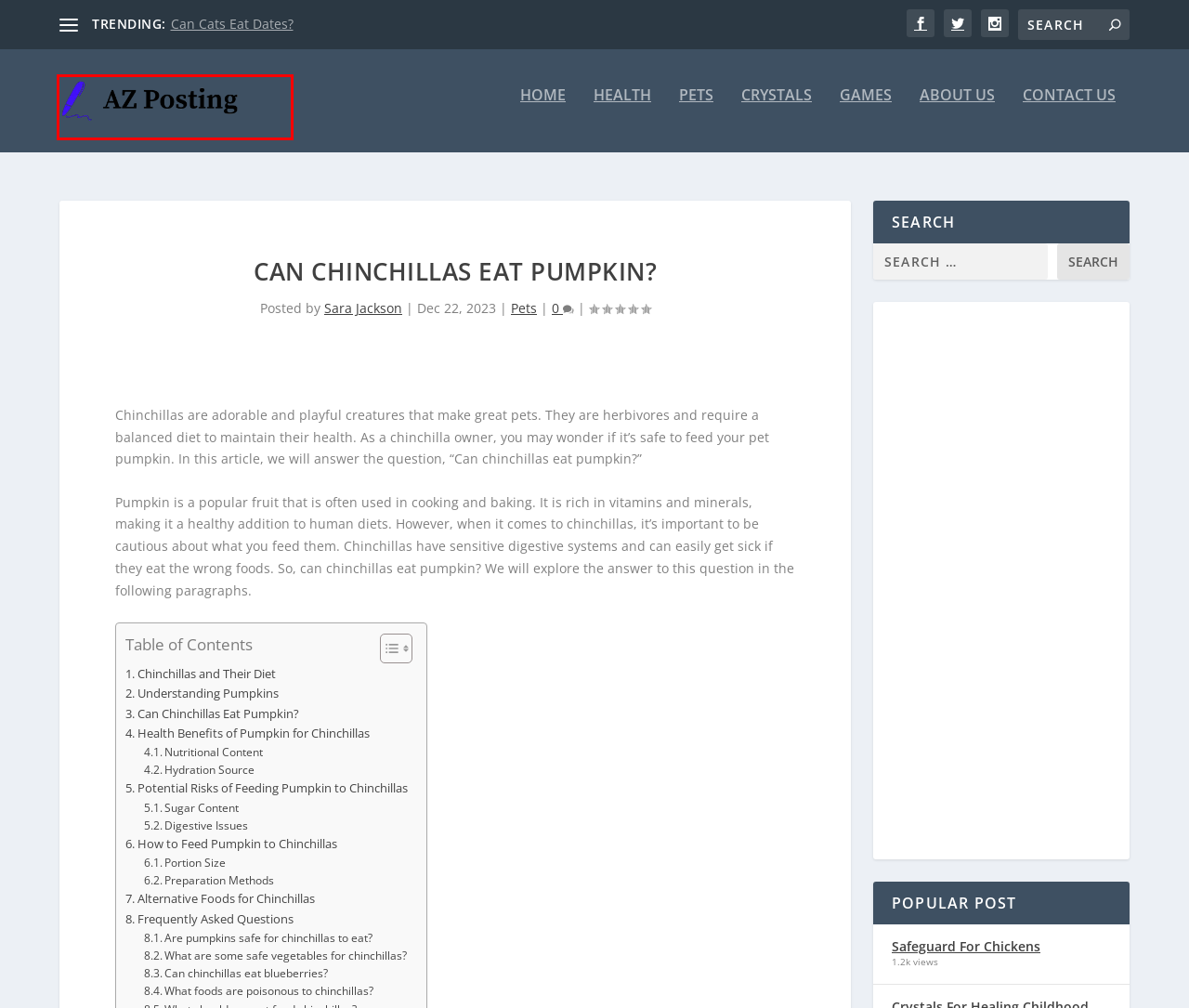You have a screenshot of a webpage with a red bounding box around an element. Identify the webpage description that best fits the new page that appears after clicking the selected element in the red bounding box. Here are the candidates:
A. About Us | AZ Posting
B. Health | AZ Posting
C. Crystals | AZ Posting
D. Pets | AZ Posting
E. Games | AZ Posting
F. Contact Us | AZ Posting
G. AZ Posting | Move the Thumb over the Worlds' largest reading platform
H. Safeguard for Chickens | Dosage, Uses, and More

G